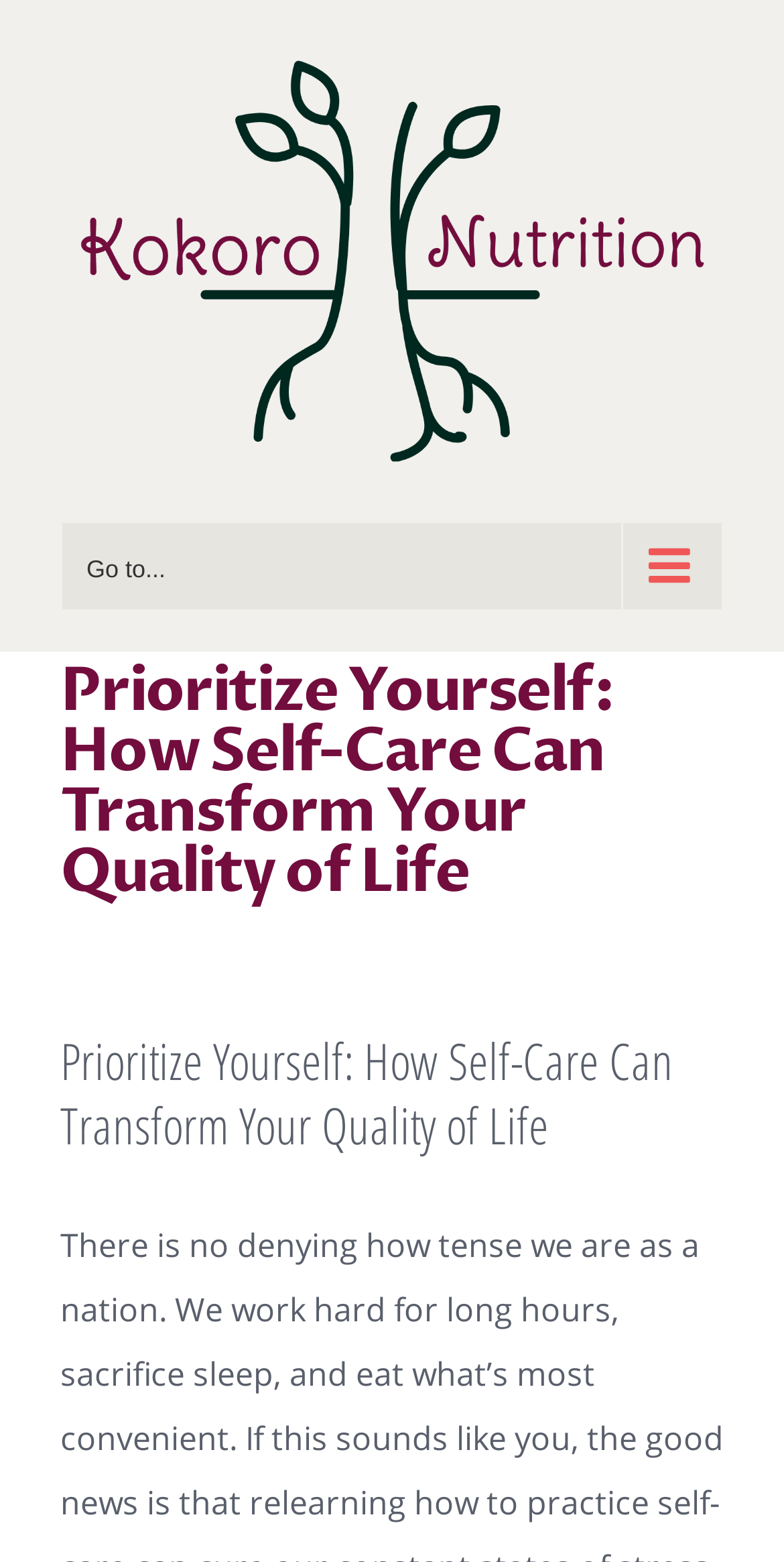Using the format (top-left x, top-left y, bottom-right x, bottom-right y), and given the element description, identify the bounding box coordinates within the screenshot: Go to...

[0.077, 0.333, 0.923, 0.391]